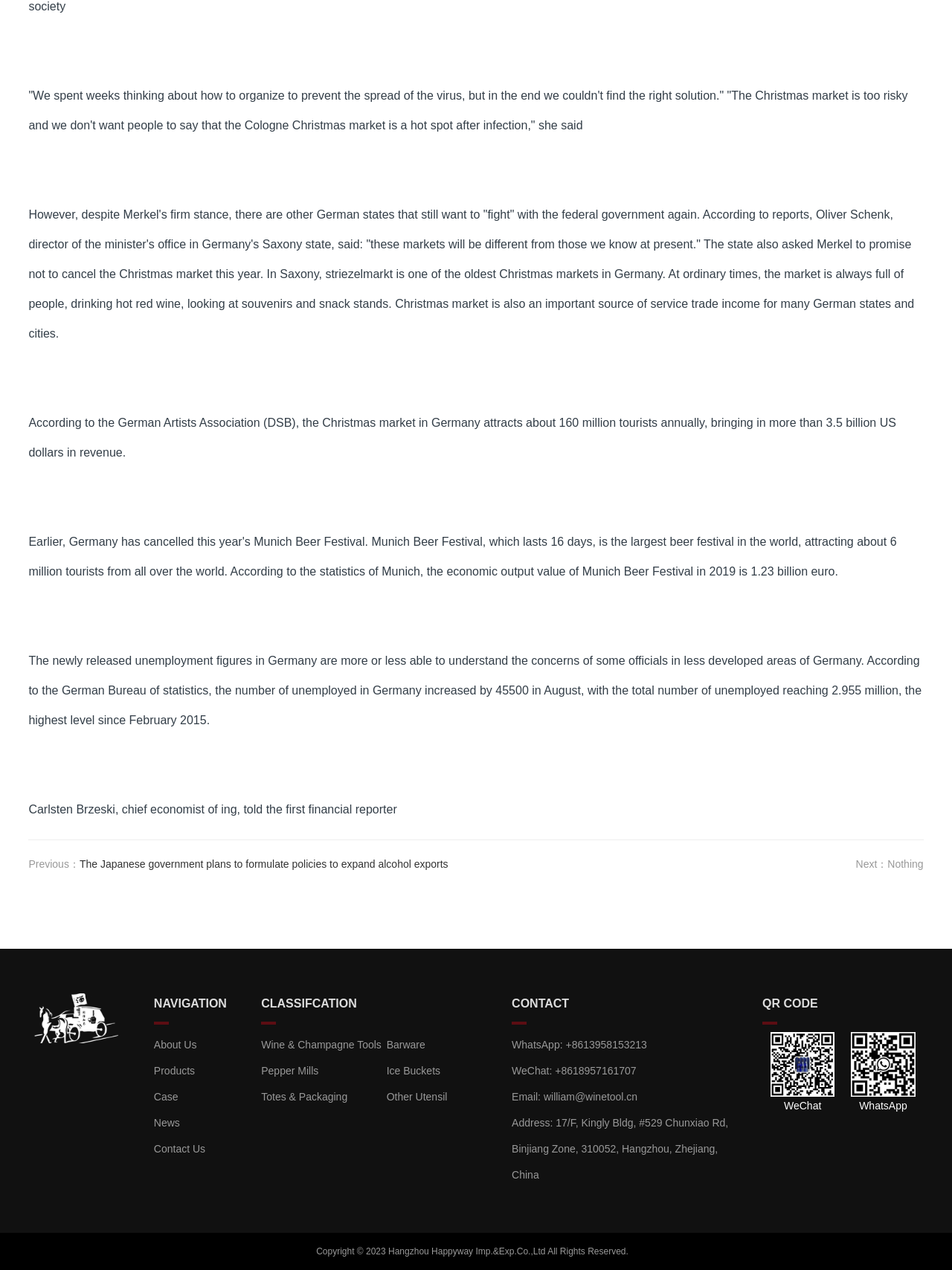Based on the element description, predict the bounding box coordinates (top-left x, top-left y, bottom-right x, bottom-right y) for the UI element in the screenshot: About Us

[0.162, 0.818, 0.207, 0.827]